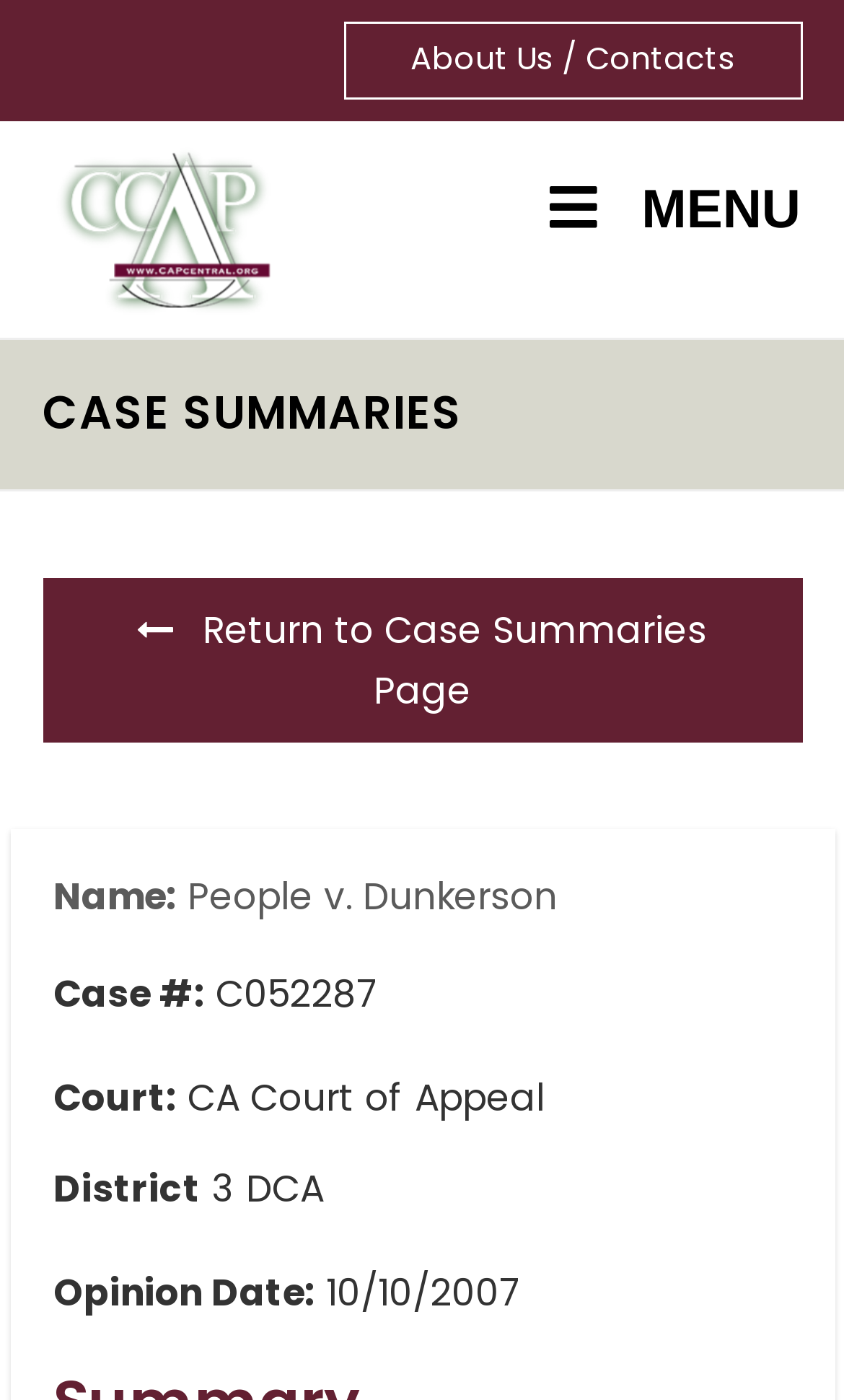What is the case number?
We need a detailed and meticulous answer to the question.

I found the case number by looking at the static text element that says 'Case #:' and its corresponding value 'C052287'.